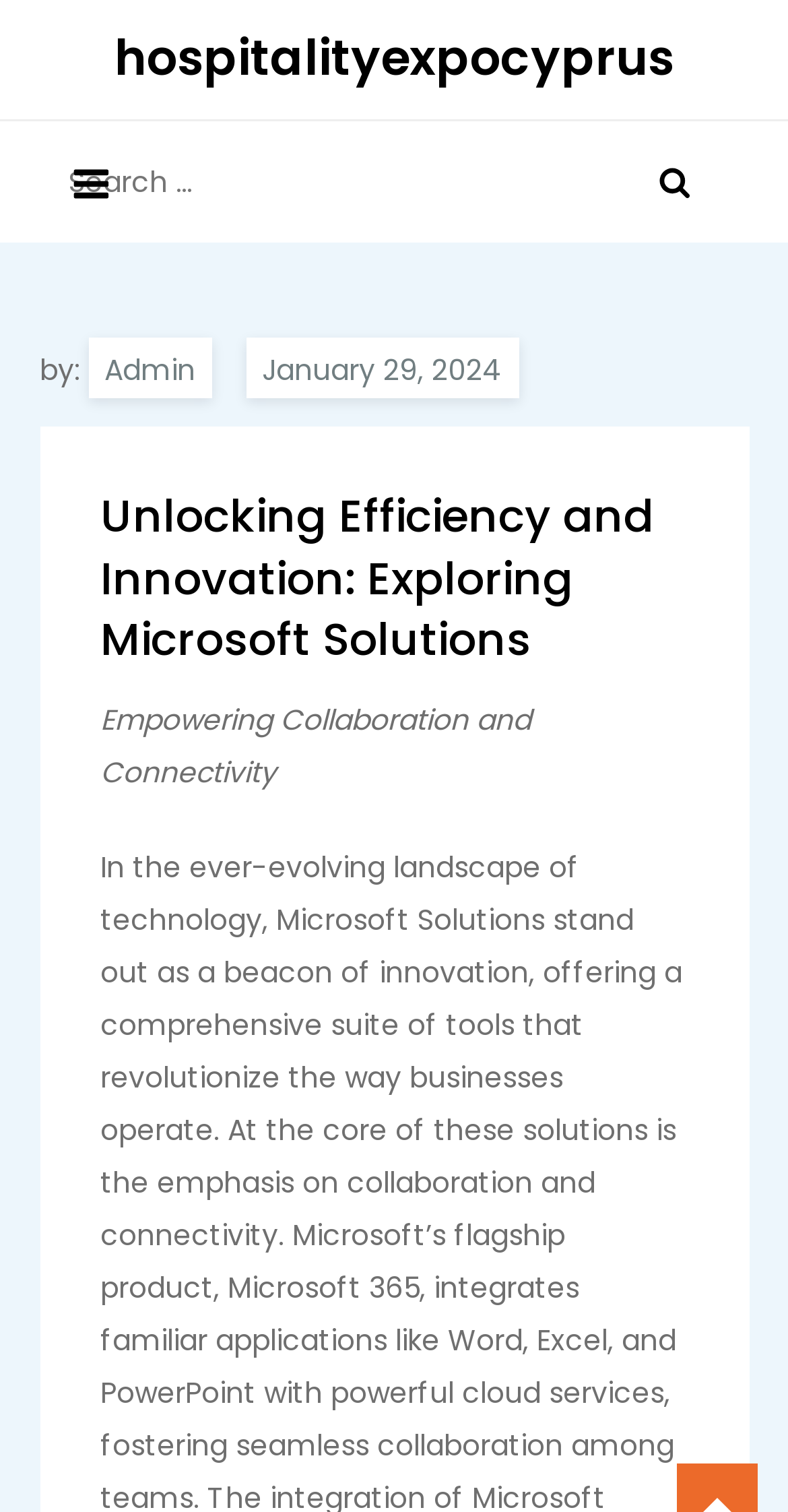Produce a meticulous description of the webpage.

The webpage is about Microsoft Solutions, with a focus on empowering collaboration and connectivity. At the top left, there is a link to "hospitalityexpocyprus". Next to it, on the top left corner, is a button that controls the primary menu. On the top right corner, there is a search bar with a label "Search for:" and a search box. The search bar is accompanied by a button with an image.

Below the search bar, there is a section with a label "by:" followed by a link to "Admin" and another link to a date "January 29, 2024", which also has a time element. 

The main content of the webpage is headed by a large heading "Unlocking Efficiency and Innovation: Exploring Microsoft Solutions", which is followed by a subheading "Empowering Collaboration and Connectivity".